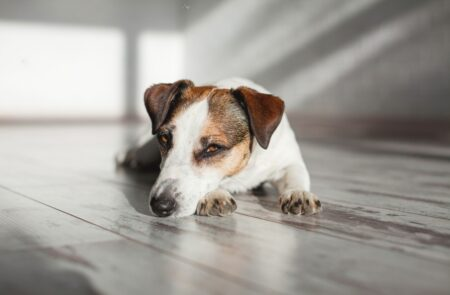Answer briefly with one word or phrase:
Where is the dog resting?

On a wooden floor